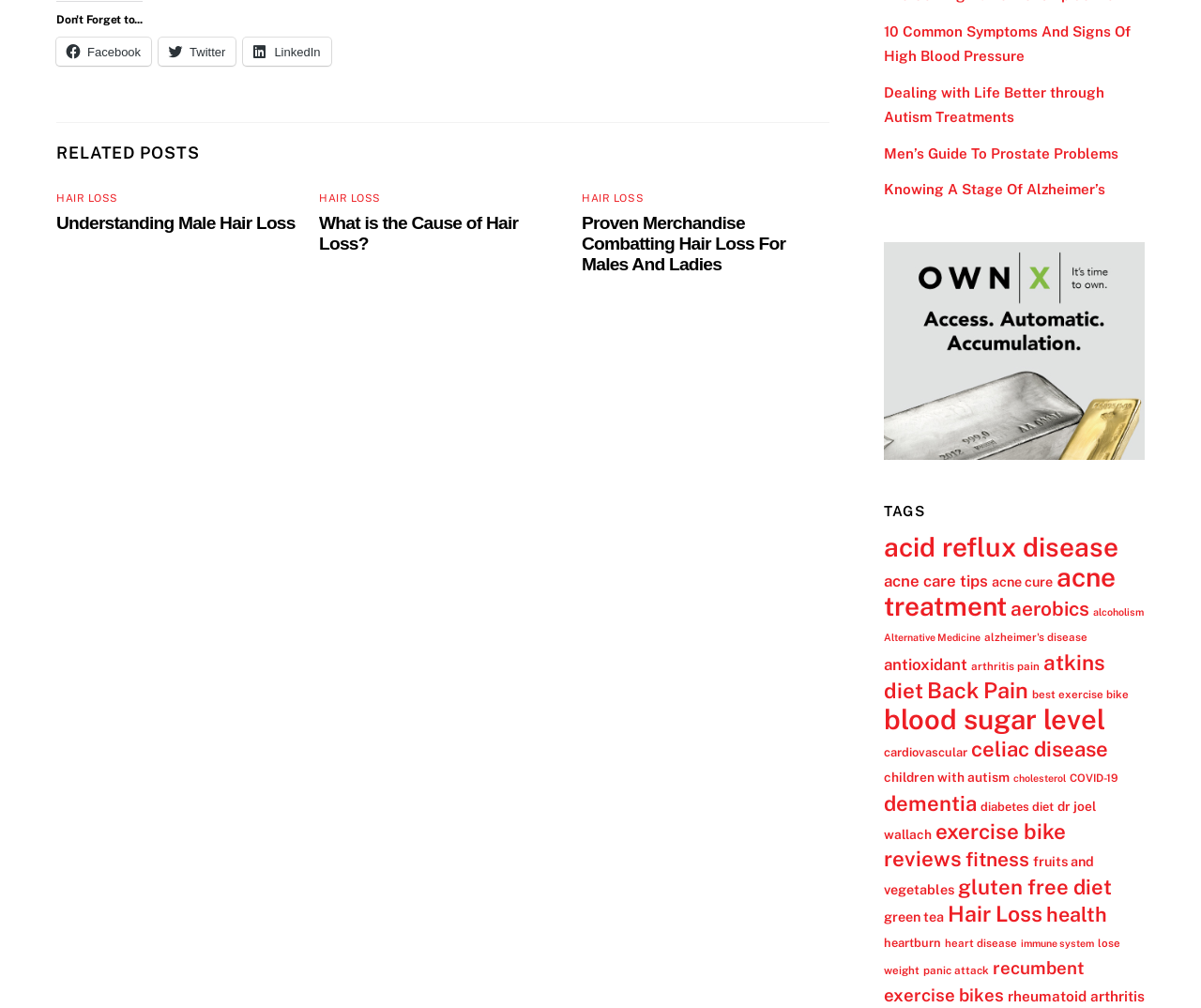Please locate the bounding box coordinates of the element that needs to be clicked to achieve the following instruction: "Learn about Alzheimer’s". The coordinates should be four float numbers between 0 and 1, i.e., [left, top, right, bottom].

[0.736, 0.18, 0.92, 0.196]